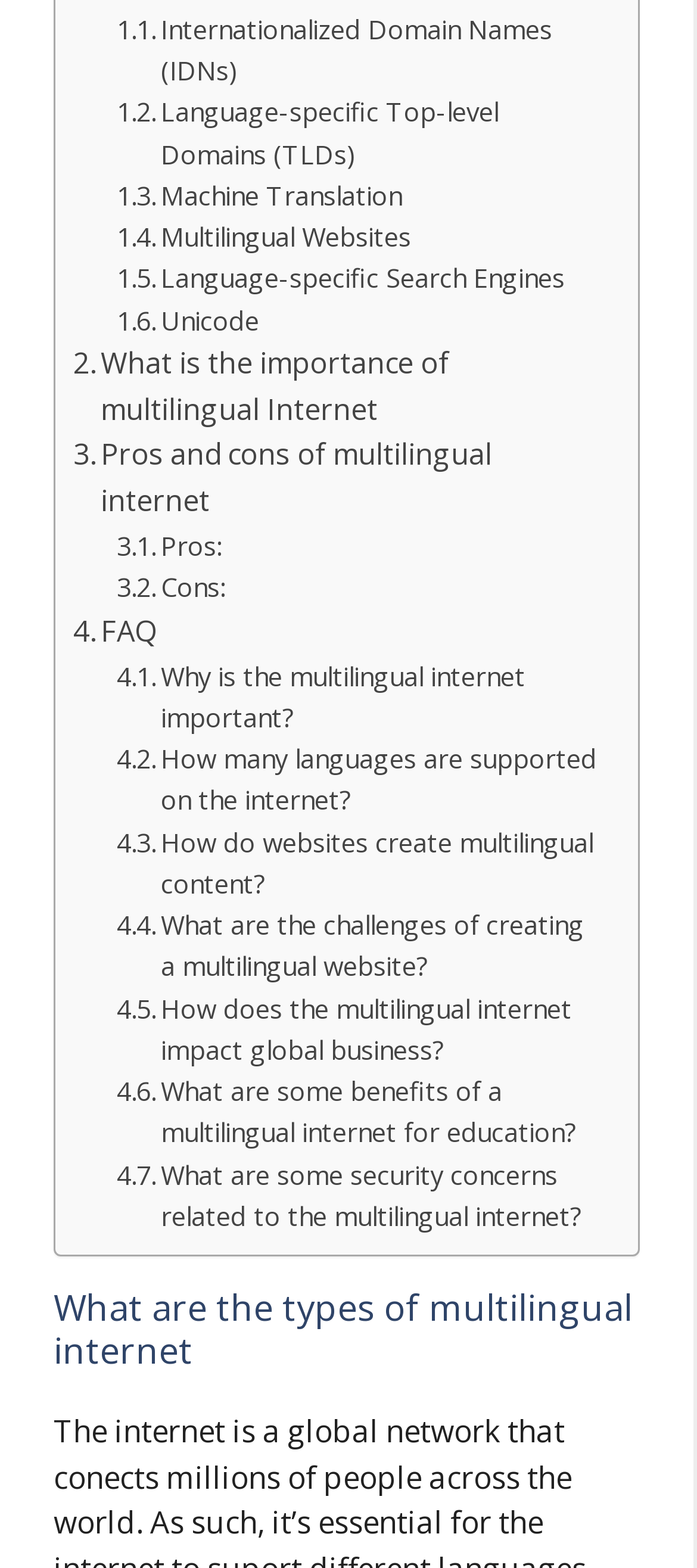Show the bounding box coordinates of the region that should be clicked to follow the instruction: "Get answers to frequently asked questions."

[0.105, 0.388, 0.224, 0.418]